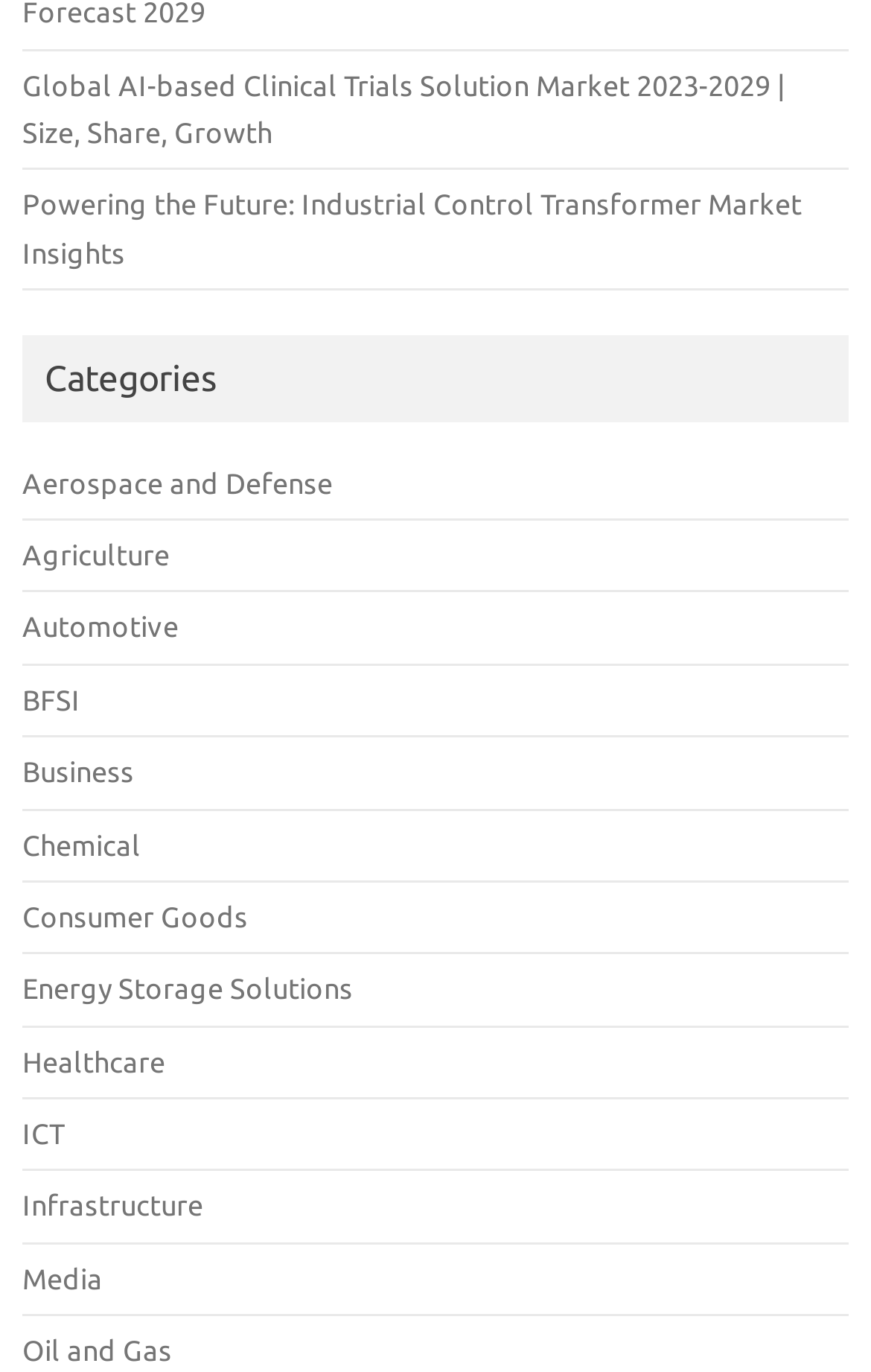Determine the bounding box coordinates of the clickable region to carry out the instruction: "Read about Energy Storage Solutions".

[0.026, 0.709, 0.405, 0.732]